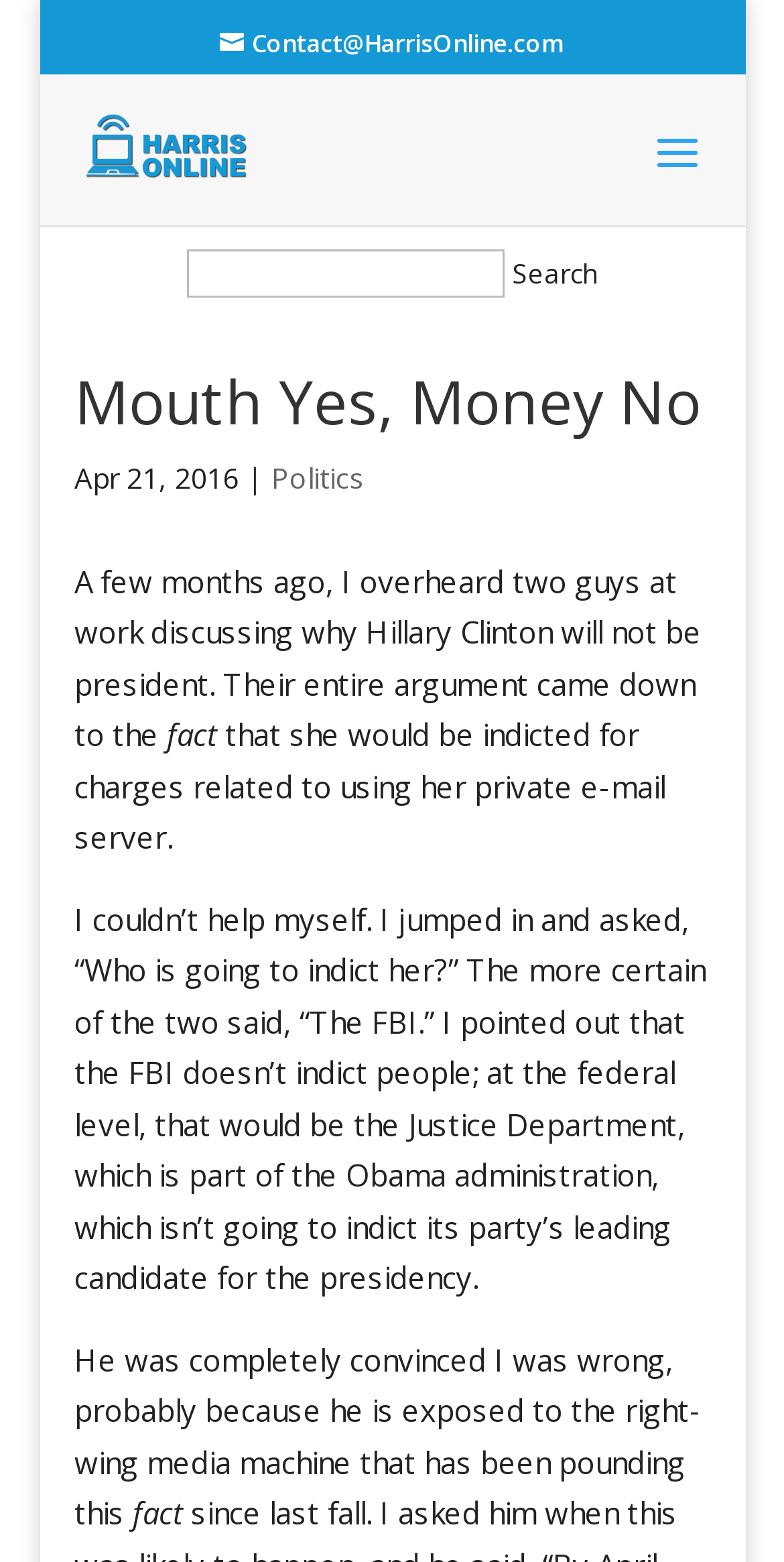Illustrate the webpage thoroughly, mentioning all important details.

The webpage is a blog post titled "Mouth Yes, Money No" by Paul Harris Online. At the top, there is a contact link on the left, and a logo image with the text "Paul Harris Online" on the right. Below the logo, there is a search bar with a searchbox and a search button.

The main content of the webpage is a blog post, which starts with a heading "Mouth Yes, Money No" followed by the date "Apr 21, 2016". The post is divided into several paragraphs of text, with some highlighted keywords such as "fact". The text discusses a conversation between the author and two coworkers about Hillary Clinton's chances of becoming president.

On the top right, there is another search bar, which is smaller than the first one. There is also a link to the category "Politics" above the blog post. Overall, the webpage has a simple layout with a focus on the blog post content.